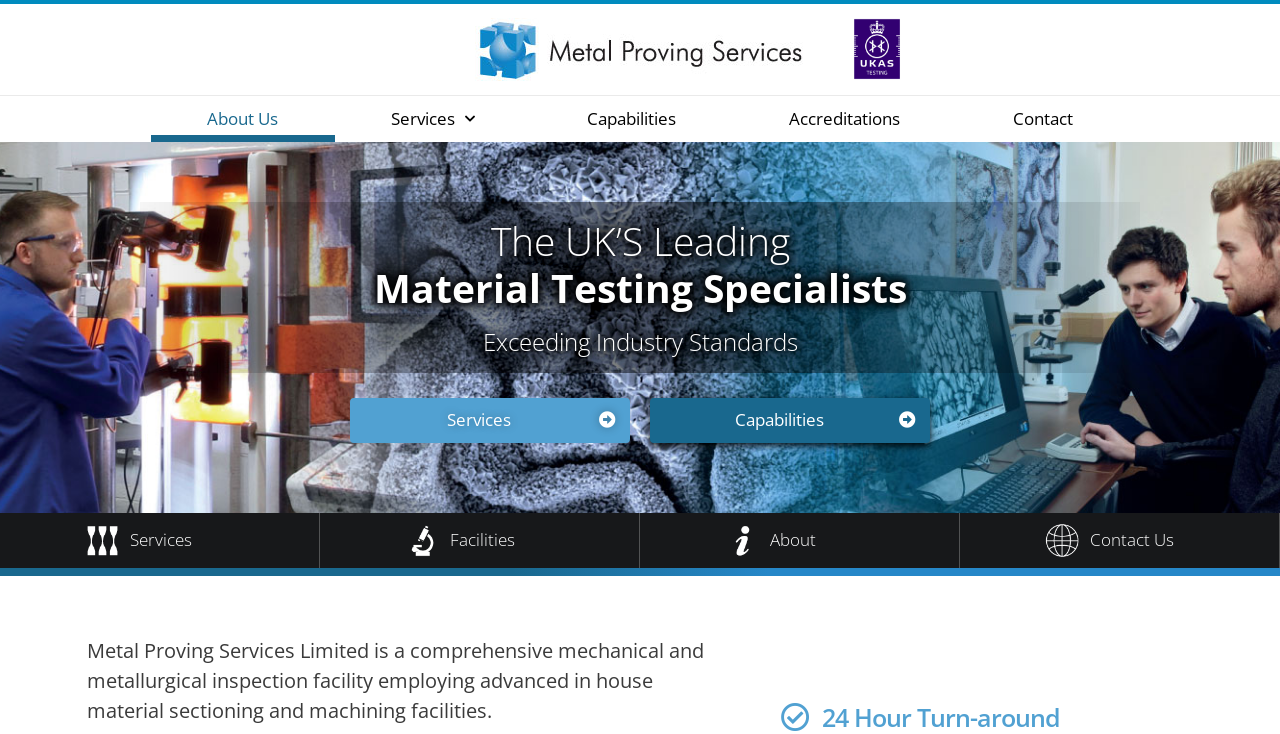Please provide a comprehensive response to the question below by analyzing the image: 
How many links are in the top navigation menu?

The top navigation menu contains links to 'About Us', 'Services', 'Capabilities', 'Accreditations', and 'Contact', which totals 5 links.